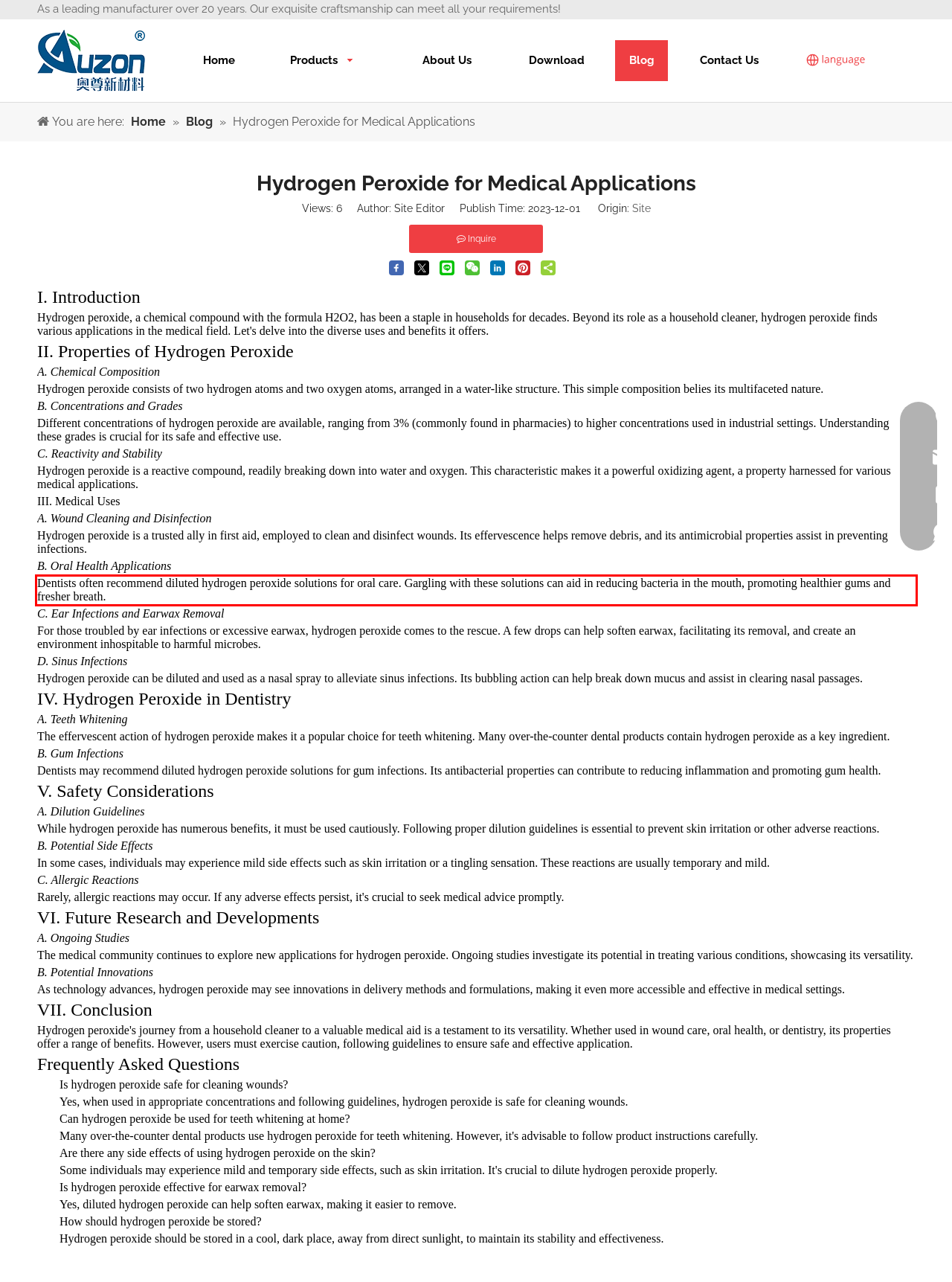Your task is to recognize and extract the text content from the UI element enclosed in the red bounding box on the webpage screenshot.

Dentists often recommend diluted hydrogen peroxide solutions for oral care. Gargling with these solutions can aid in reducing bacteria in the mouth, promoting healthier gums and fresher breath.